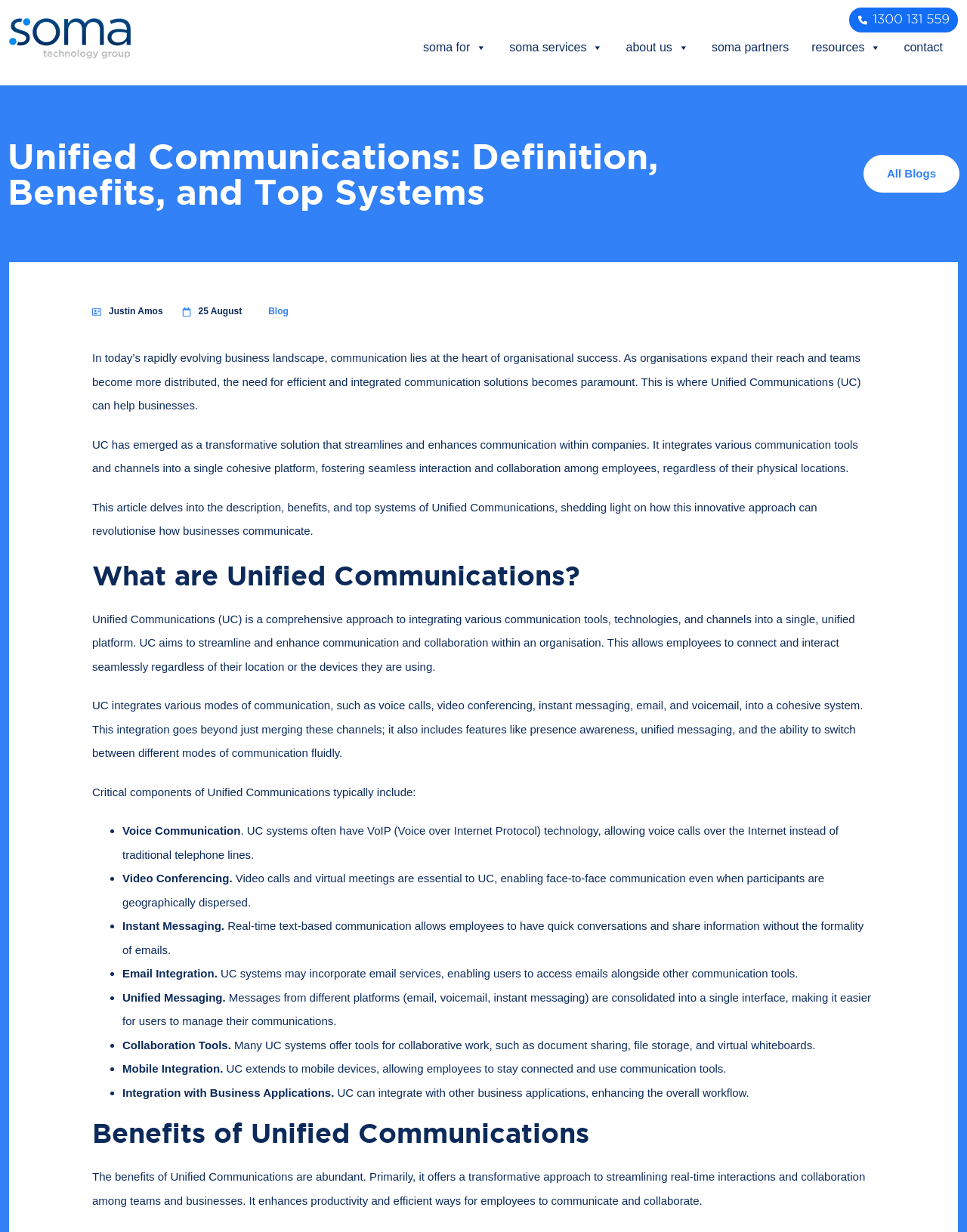What is the purpose of Video Conferencing in UC?
Please provide a detailed and thorough answer to the question.

According to the webpage, Video Conferencing is an essential component of Unified Communications, enabling face-to-face communication even when participants are geographically dispersed, which allows for virtual meetings and real-time interactions.